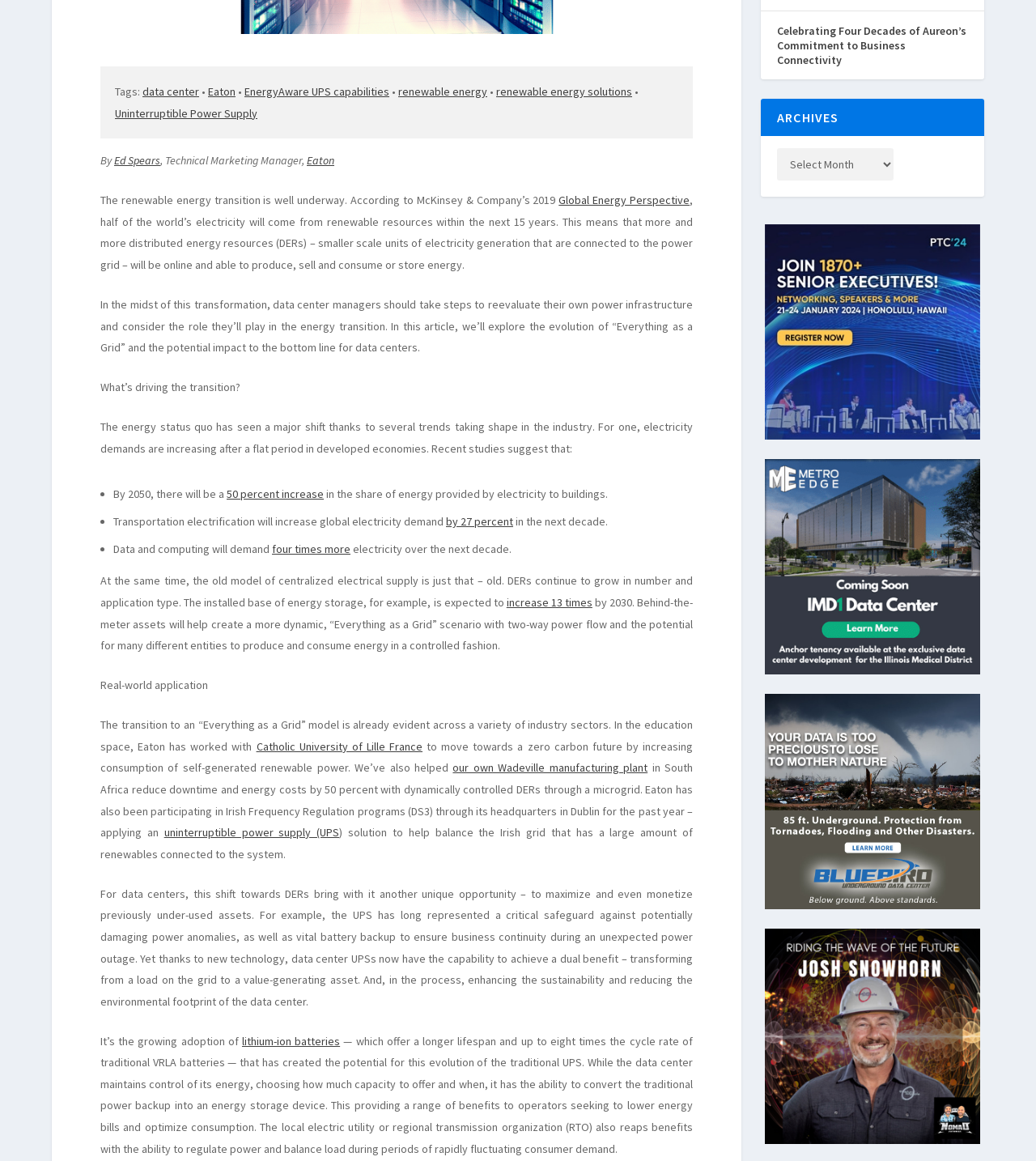Given the description four times more, predict the bounding box coordinates of the UI element. Ensure the coordinates are in the format (top-left x, top-left y, bottom-right x, bottom-right y) and all values are between 0 and 1.

[0.262, 0.383, 0.338, 0.396]